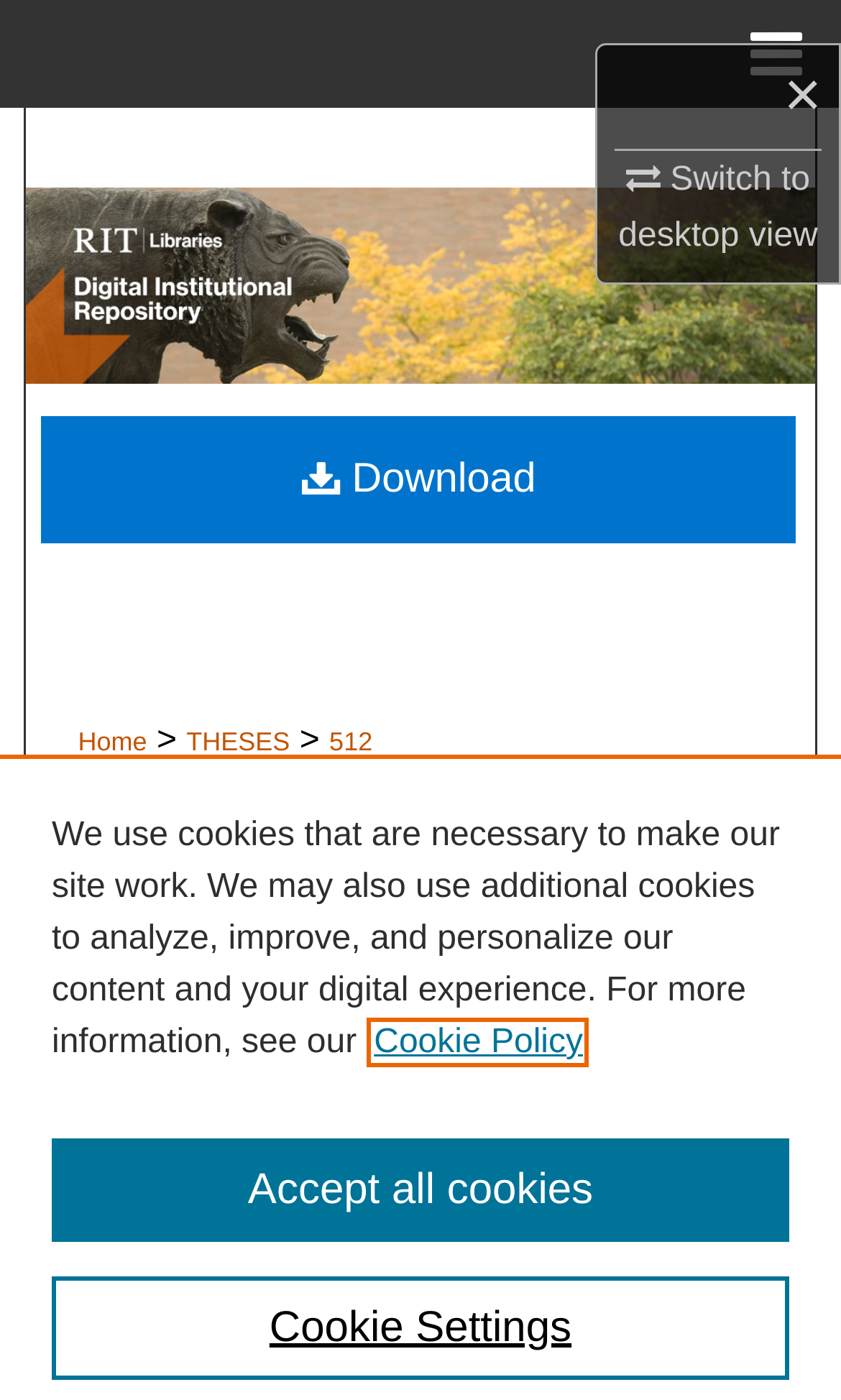Using the elements shown in the image, answer the question comprehensively: What is the name of the institutional repository?

I found the answer by looking at the link with the text 'RIT Digital Institutional Repository' which is located at the top of the webpage, indicating that it is the name of the institutional repository.